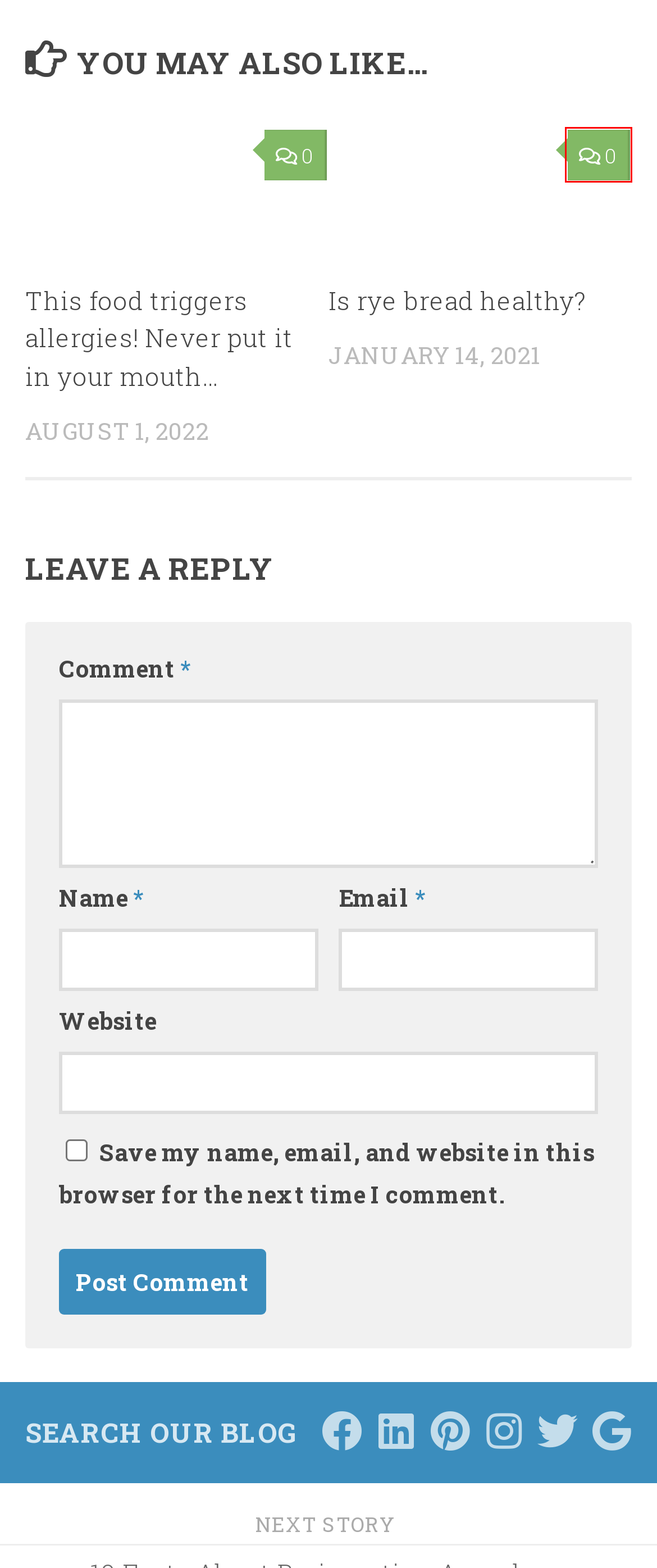Evaluate the webpage screenshot and identify the element within the red bounding box. Select the webpage description that best fits the new webpage after clicking the highlighted element. Here are the candidates:
A. Benefits of Donkey Milk, What Diseases Is It Good For? How to Drink? - Foods Trend
B. Abbas Jahangir, Author at Foods Trend
C. Is rye bread healthy? - Foods Trend
D. This food triggers allergies! Never put it in your mouth… - Foods Trend
E. How to Use Baking Paper? - Foods Trend
F. How to Make Almond Milk? Benefits, Calories and Nutritional Values - Foods Trend
G. Diet and Fitness - Foods Trend
H. Tips - Foods Trend

C